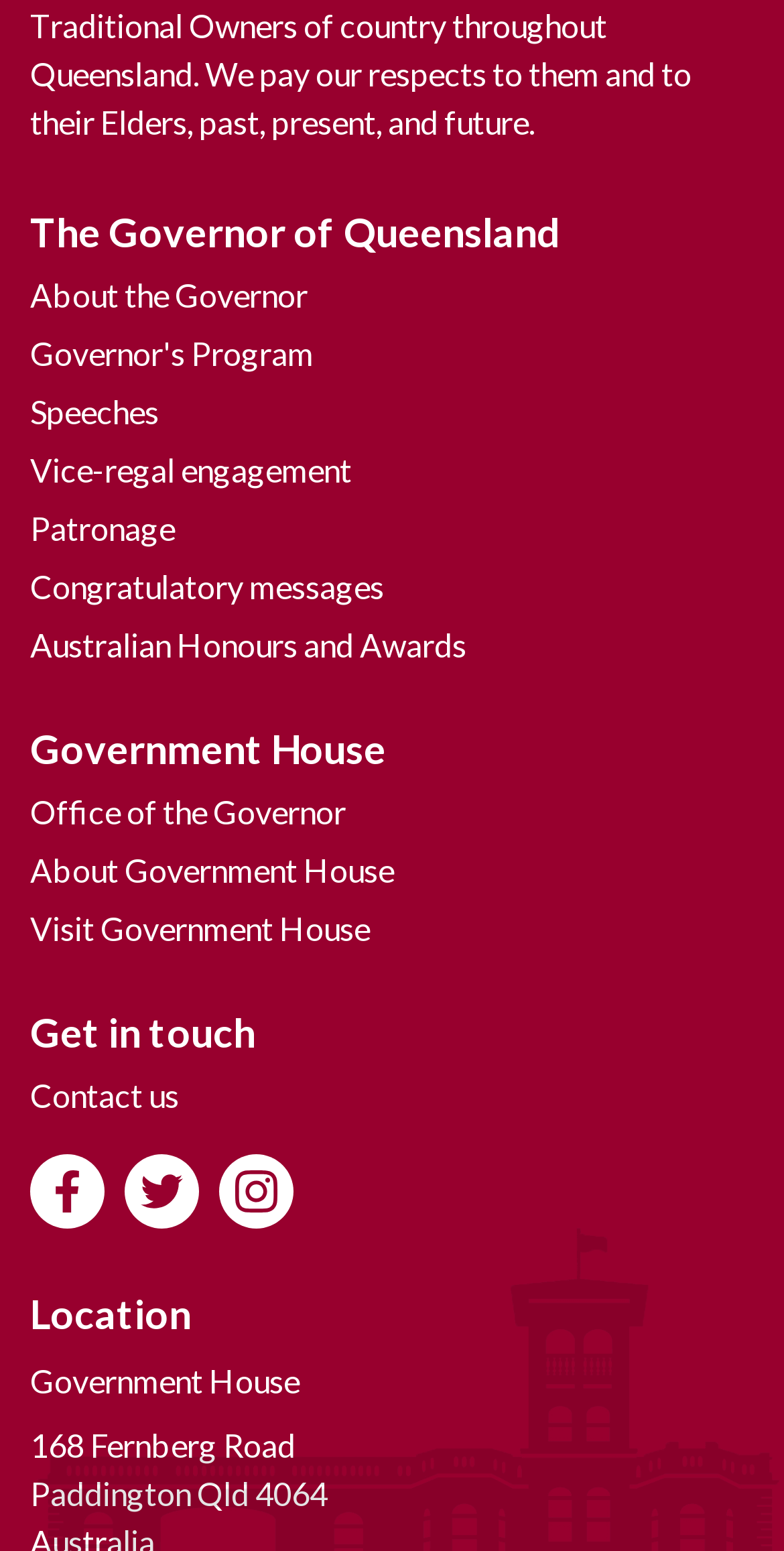Refer to the screenshot and give an in-depth answer to this question: How can I get in touch with the Governor?

The answer can be found in the link 'Contact us' under the 'Get in touch' heading, which provides a way to get in touch with the Governor.